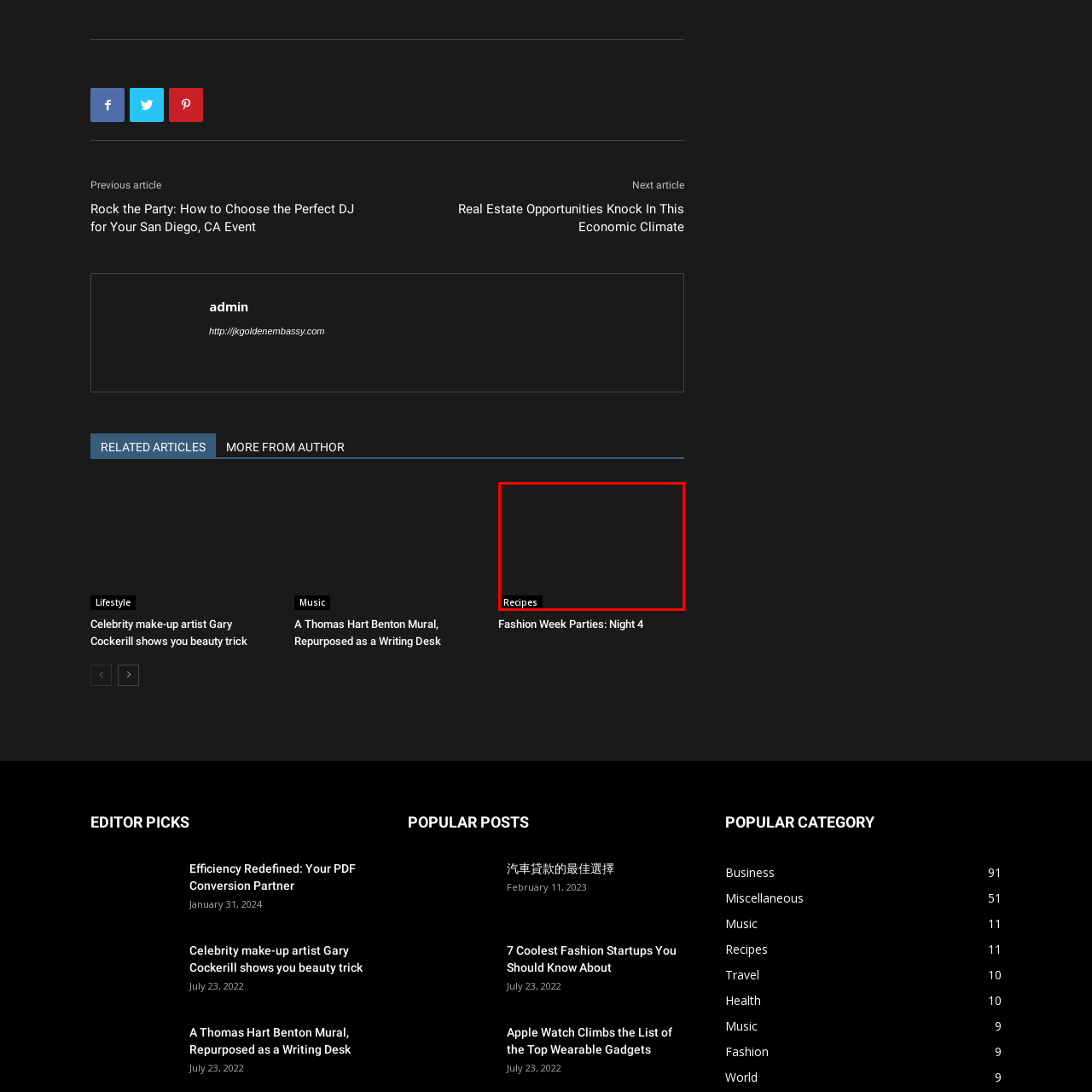What is the font style of the 'Recipes' text?
Concentrate on the part of the image that is enclosed by the red bounding box and provide a detailed response to the question.

The caption describes the font of the 'Recipes' text as clear and legible, implying that the font style is easy to read and understand.